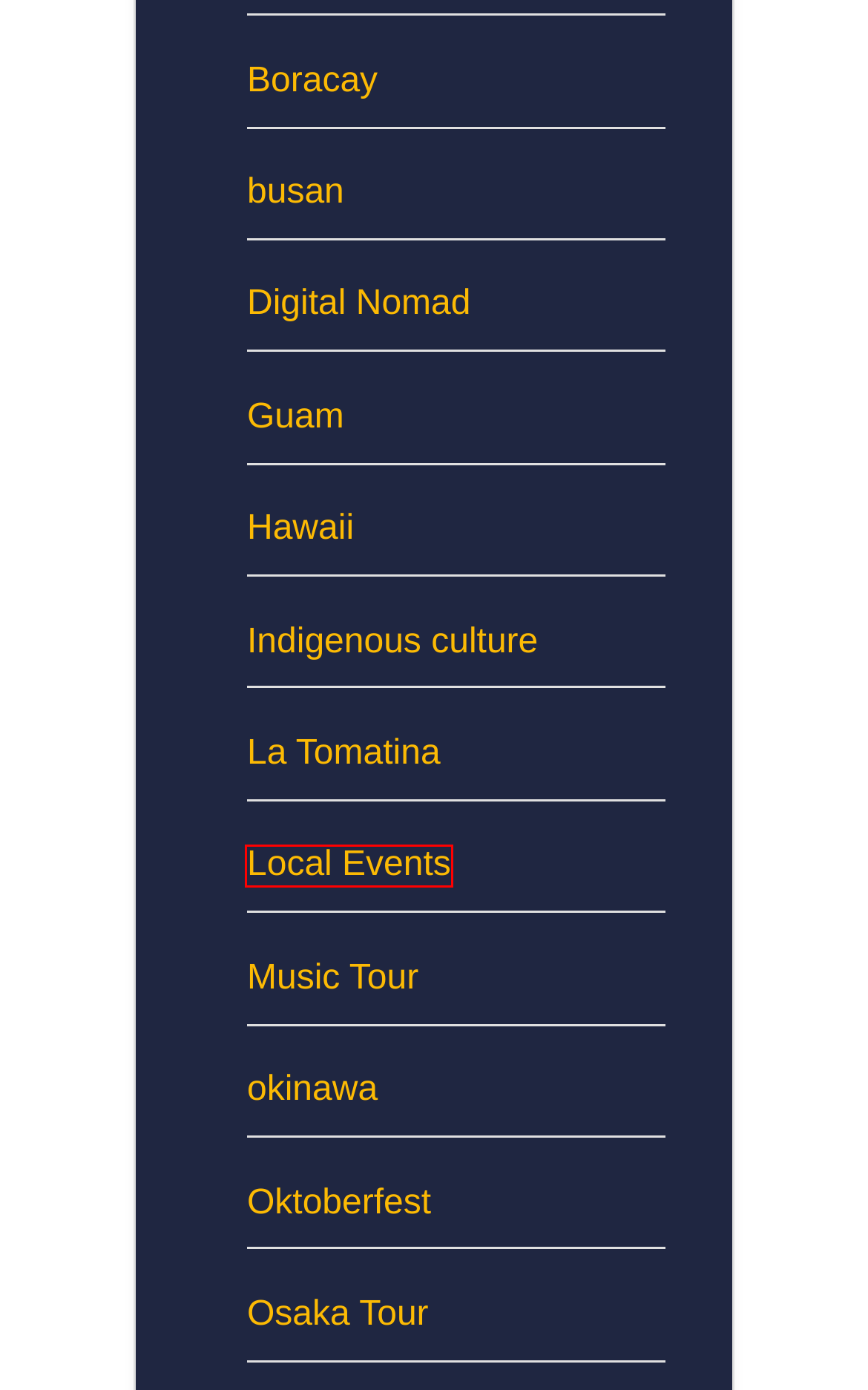You have a screenshot of a webpage with a red bounding box around a UI element. Determine which webpage description best matches the new webpage that results from clicking the element in the bounding box. Here are the candidates:
A. Boracay - A trail of travel
B. busan - A trail of travel
C. La Tomatina - A trail of travel
D. Osaka Tour - A trail of travel
E. Hawaii - A trail of travel
F. Local Events - A trail of travel
G. Guam - A trail of travel
H. Digital Nomad - A trail of travel

F